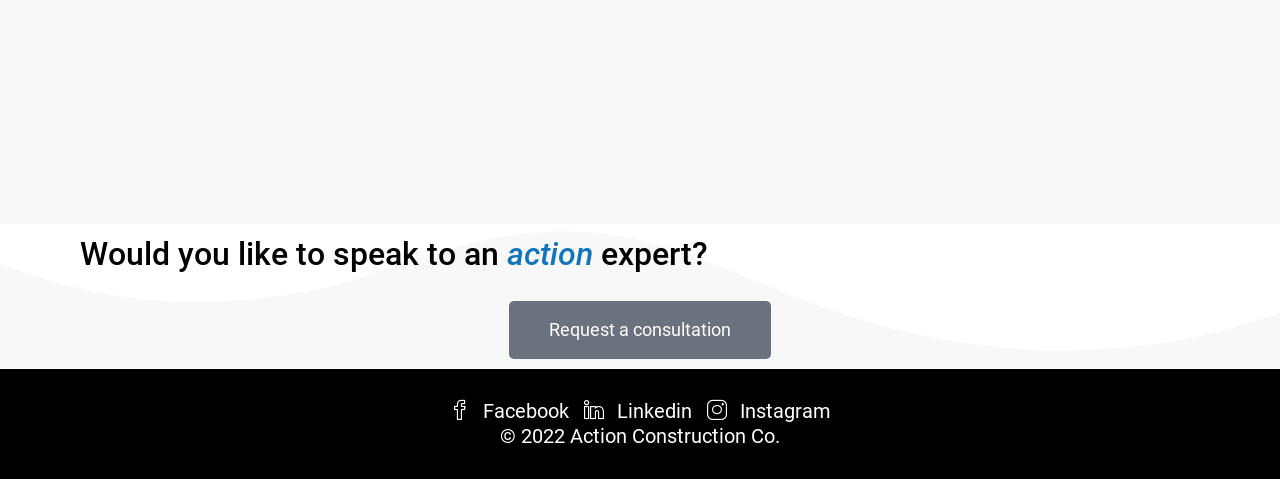Answer the question with a single word or phrase: 
What is the copyright information at the bottom?

2022 Action Construction Co.